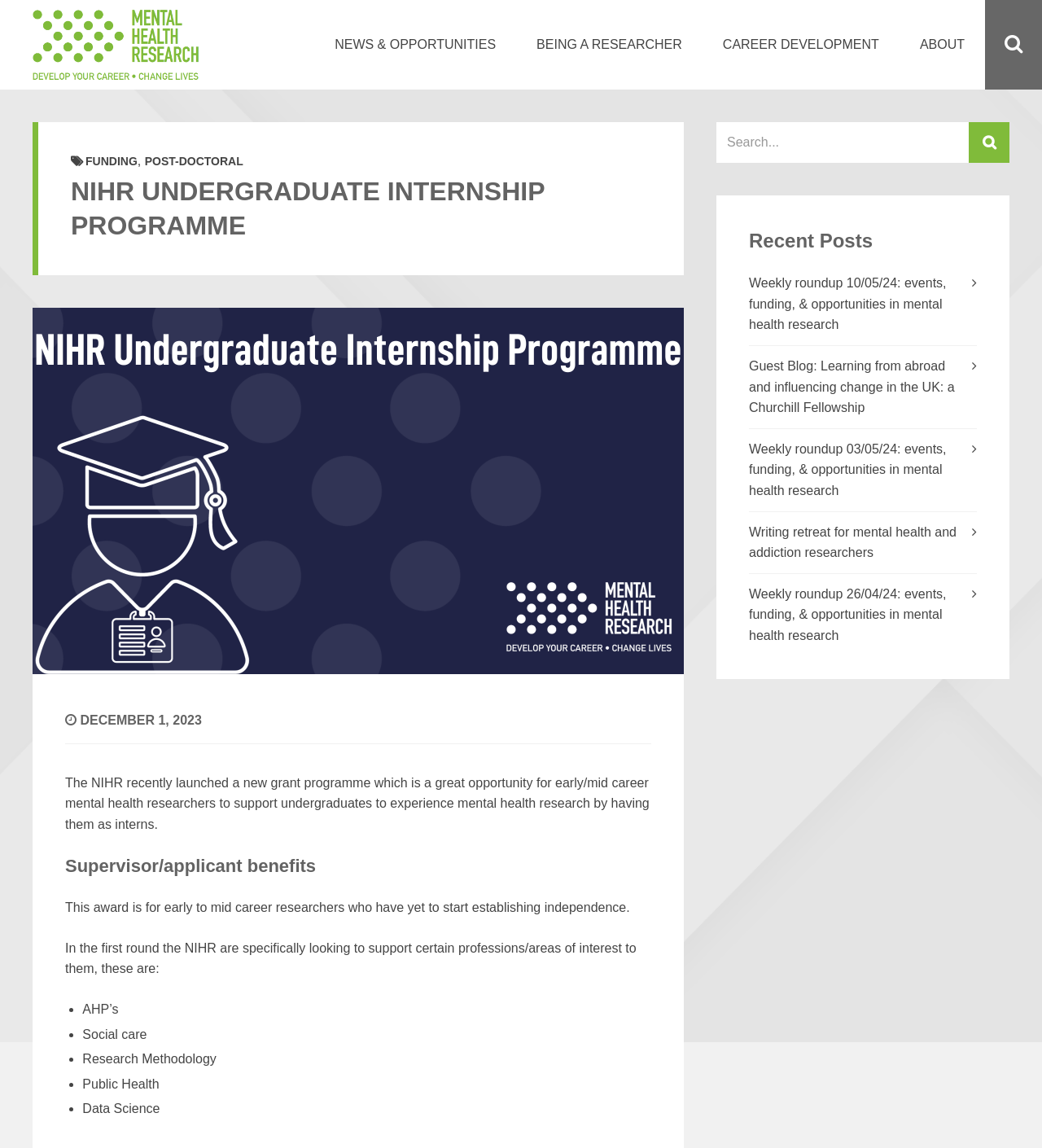Identify the main heading of the webpage and provide its text content.

NIHR UNDERGRADUATE INTERNSHIP PROGRAMME